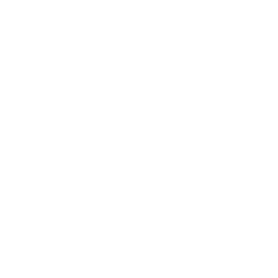Observe the image and answer the following question in detail: What is Y2mate used for?

According to the caption, Y2mate is an app that allows users to convert and download videos from YouTube, but it is also warned to have adware nature, making it a potential risk for users.